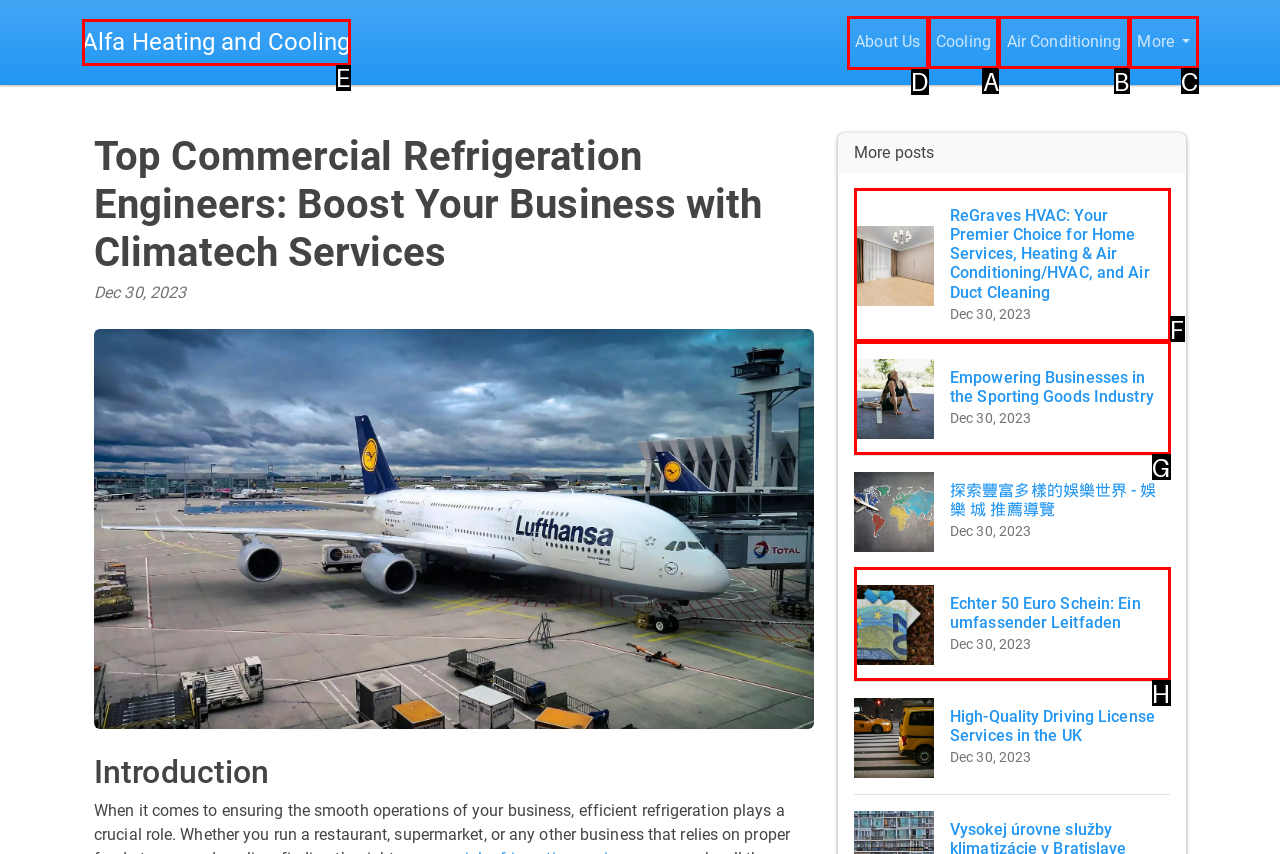Point out the specific HTML element to click to complete this task: Visit About Us page Reply with the letter of the chosen option.

D